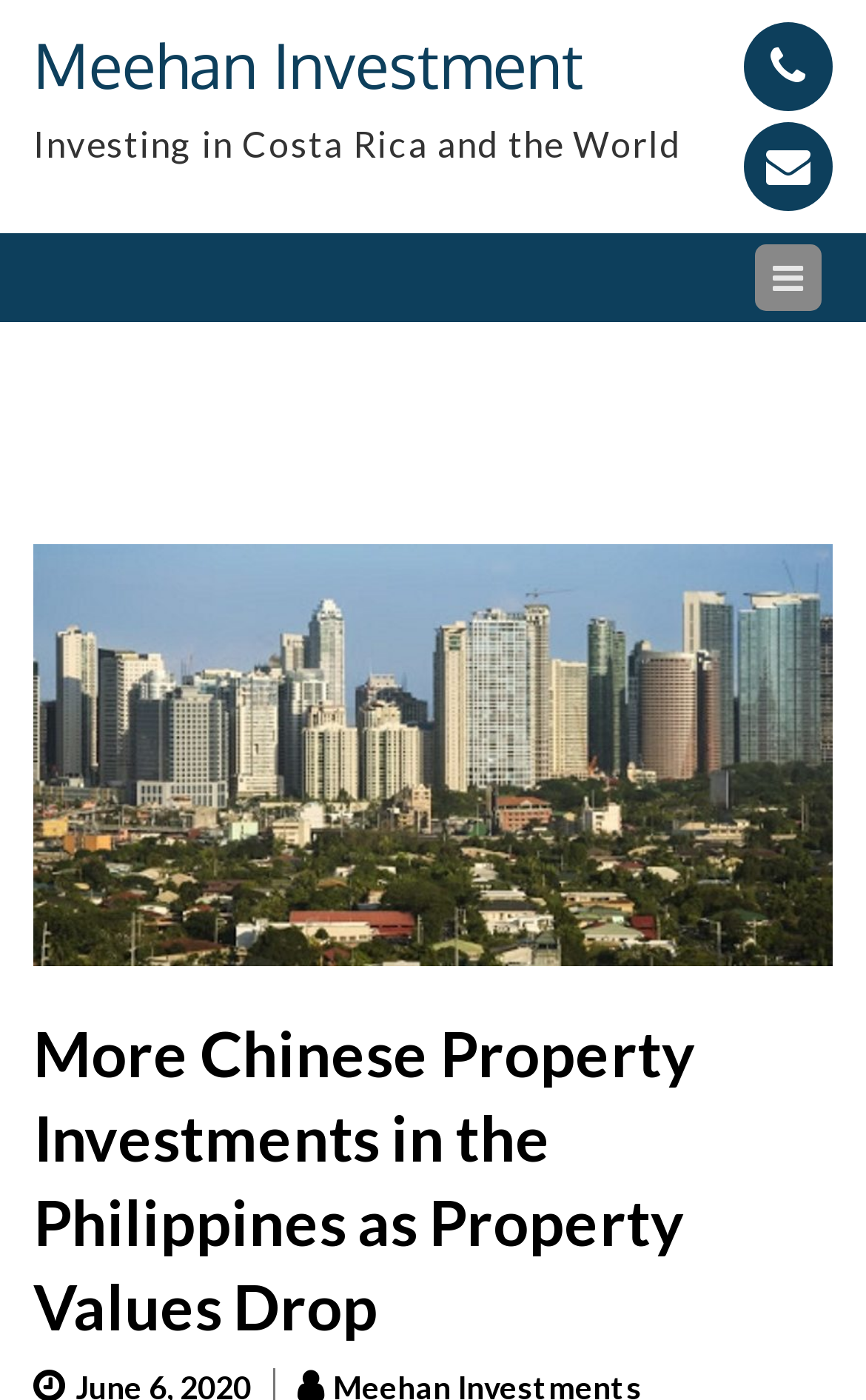Give a concise answer using only one word or phrase for this question:
How many social media links are present?

3